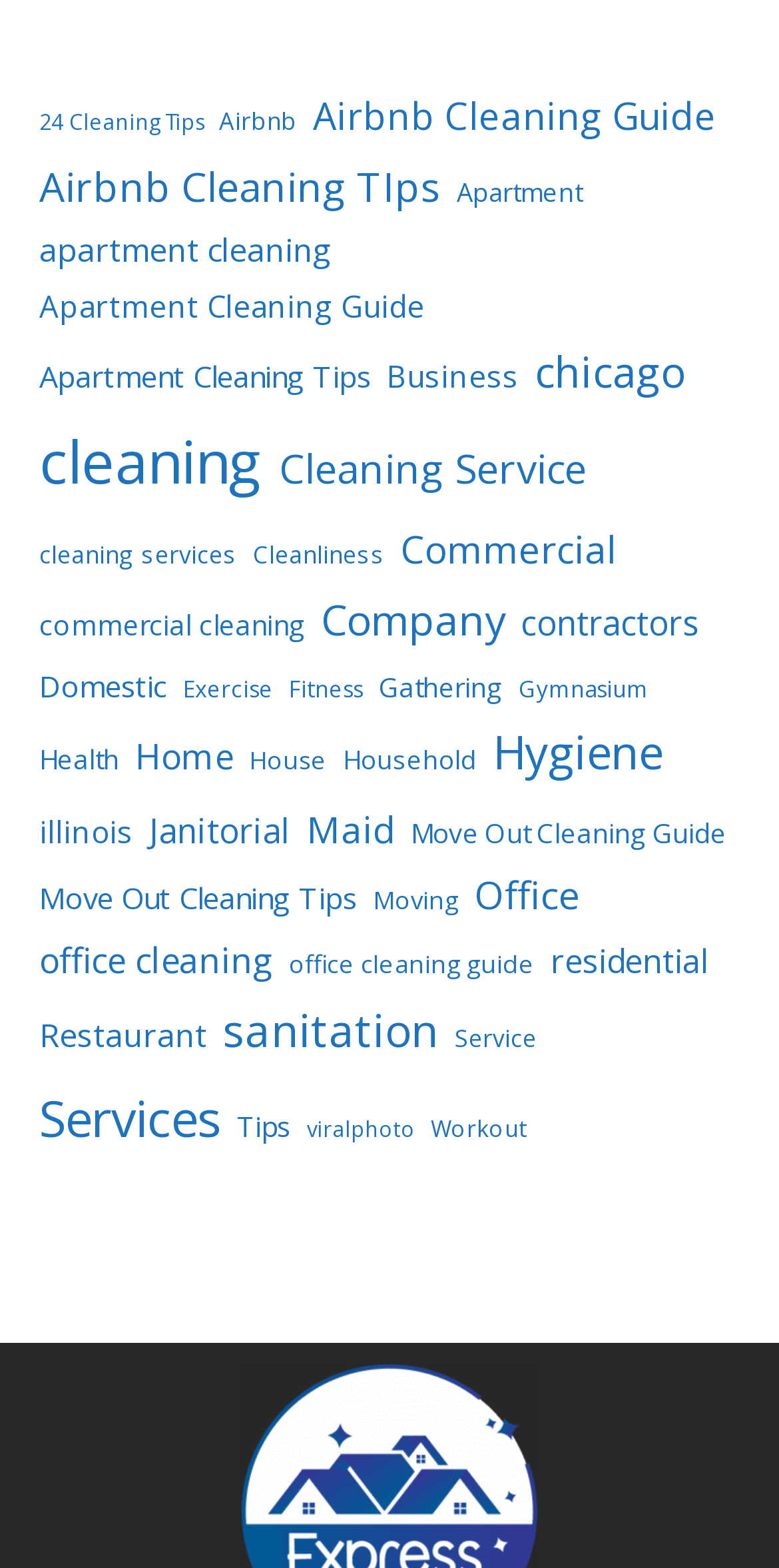Please study the image and answer the question comprehensively:
How many items are related to 'Hygiene'?

By examining the link 'Hygiene (71 items)', I can determine that there are 71 items related to hygiene.